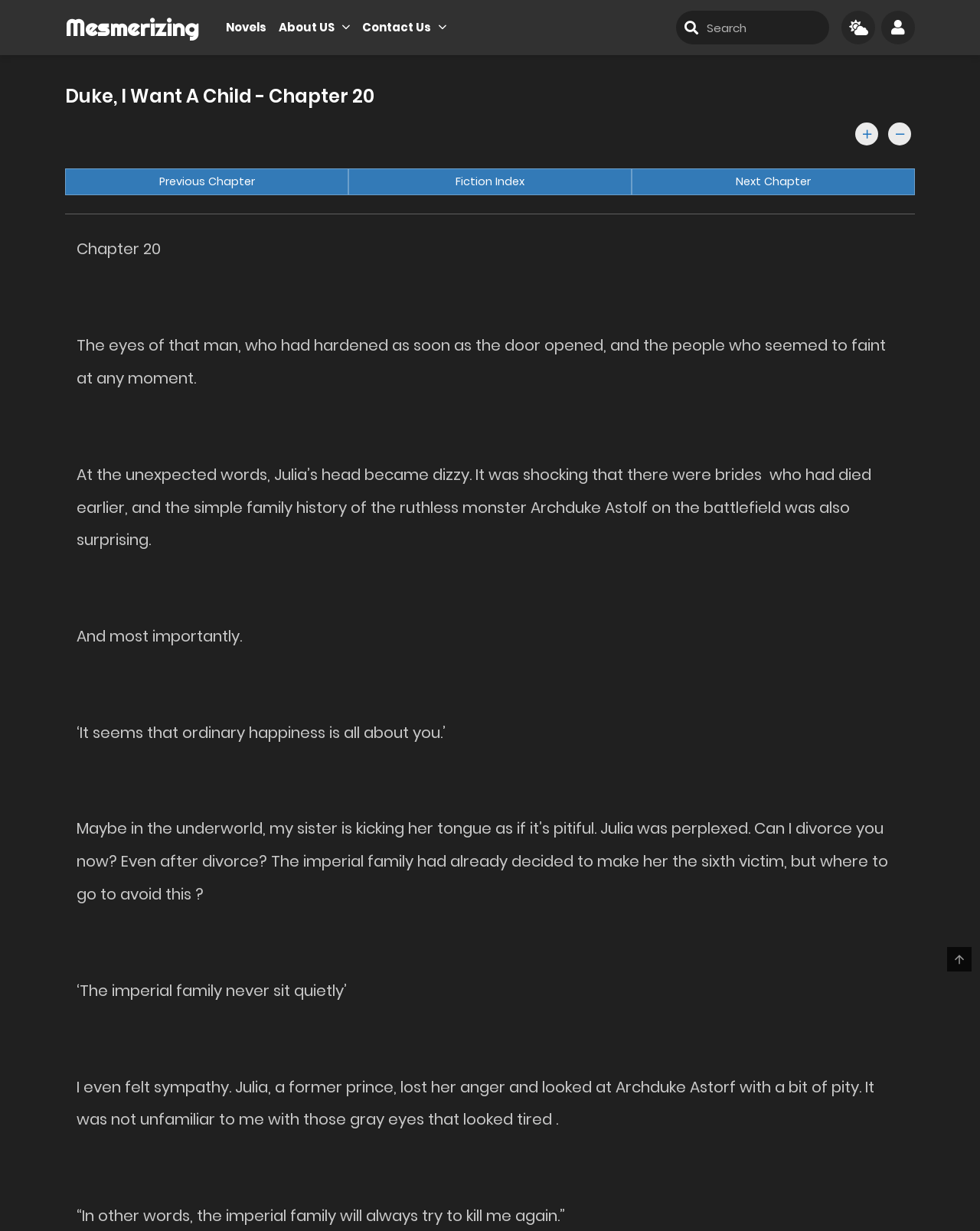Offer a meticulous caption that includes all visible features of the webpage.

The webpage appears to be a chapter from a novel, specifically "Duke, I Want A Child - Chapter 20". At the top, there are several links, including "Mesmerizing", "Novels", "About US", and "Contact Us", which are positioned horizontally across the page. Below these links, there is a heading with the title of the chapter.

The main content of the page is a series of paragraphs of text, which appear to be the story itself. The text is divided into several sections, with each section describing a scene or event in the story. The text is positioned in the middle of the page, with a significant amount of whitespace on either side.

There are also several icons and links scattered throughout the page, including a search icon, a previous chapter link, a fiction index link, and a next chapter link. These links are positioned at the top and bottom of the page, and are spaced out horizontally.

The overall layout of the page is clean and easy to read, with clear headings and concise text. The use of whitespace and horizontal spacing helps to separate the different elements of the page and make it easy to navigate.